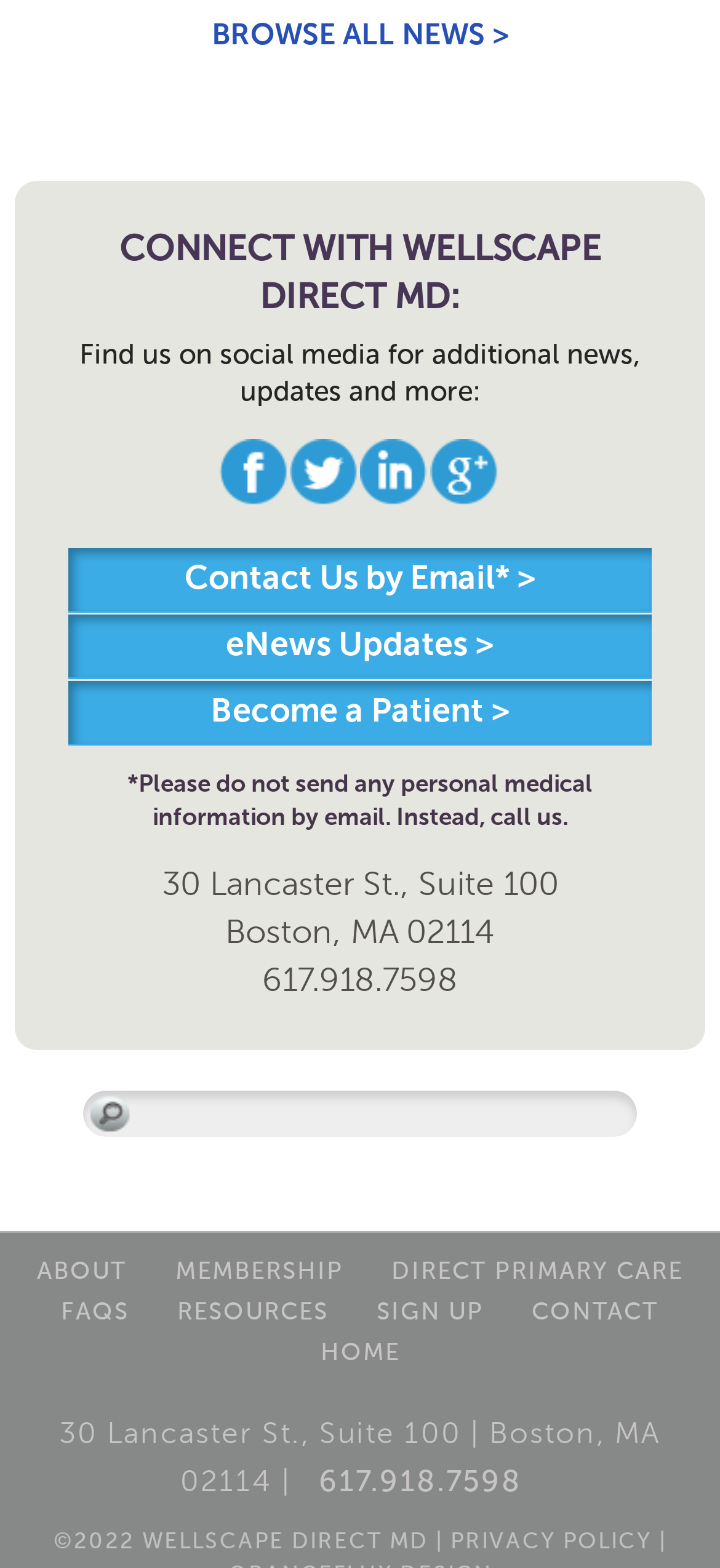How many social media links are available?
Using the image as a reference, deliver a detailed and thorough answer to the question.

The webpage has four social media links, which are Facebook, Twitter, LinkedIn, and Instagram, as indicated by the four links with icons in the 'CONNECT WITH WELLSCAPE DIRECT MD:' section.